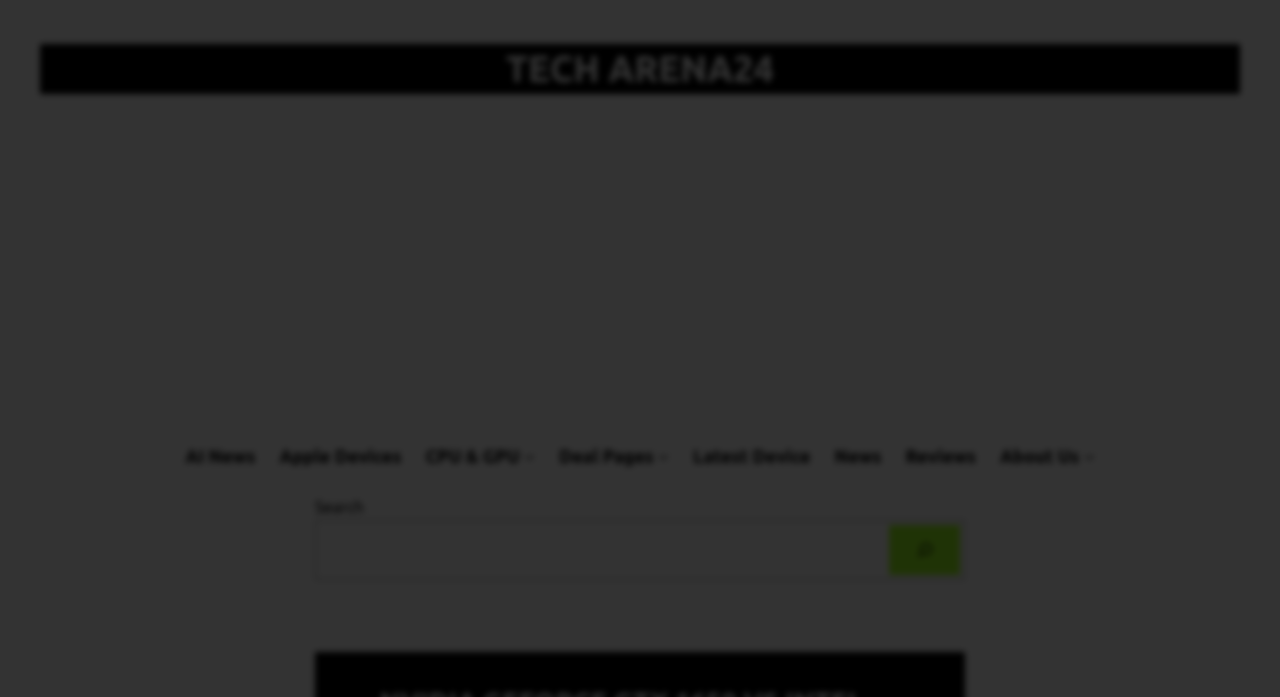Show me the bounding box coordinates of the clickable region to achieve the task as per the instruction: "Go to CPU & GPU page".

[0.332, 0.634, 0.406, 0.675]